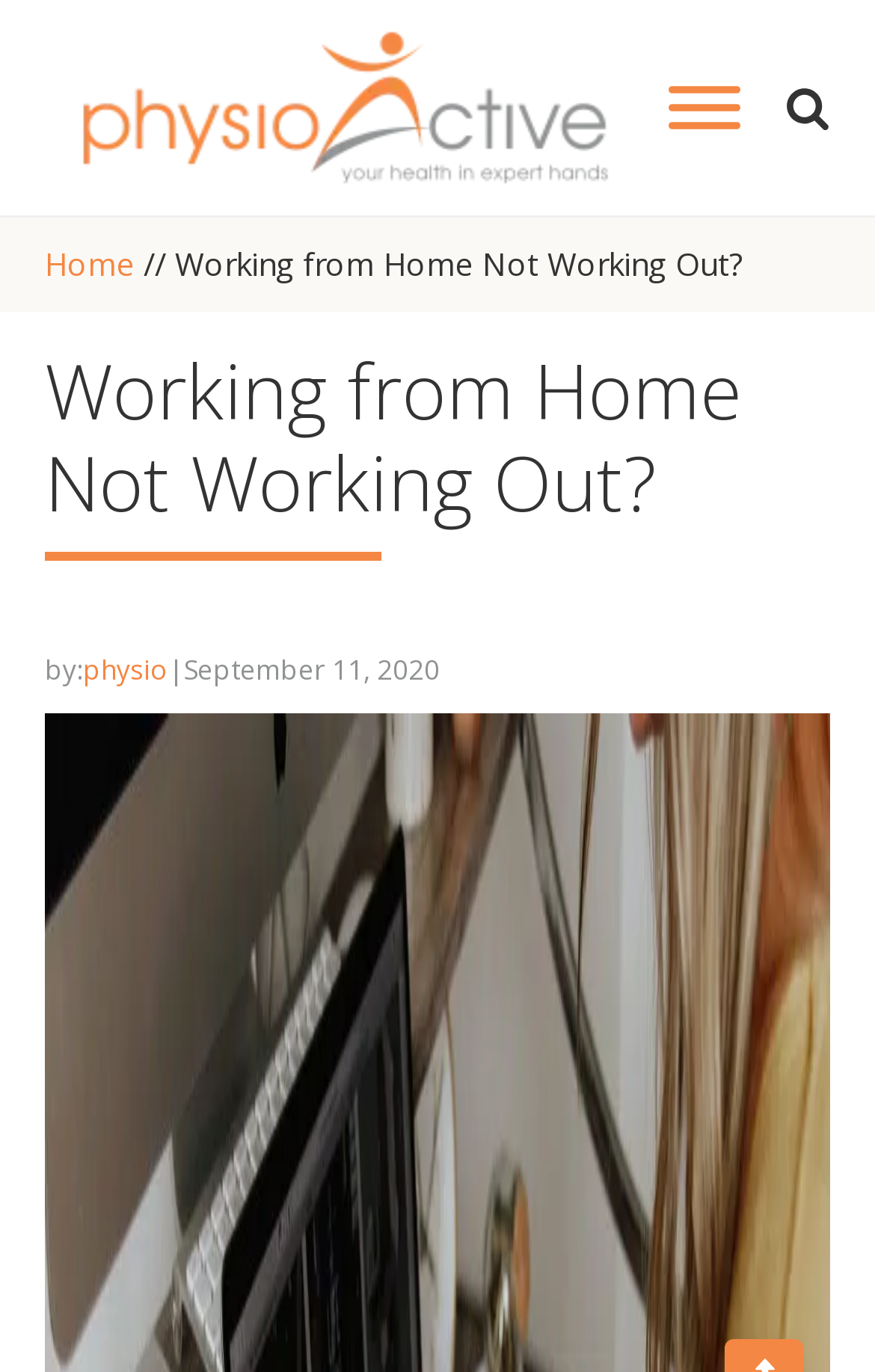Locate the bounding box of the UI element defined by this description: "aria-label="Toggle Menu"". The coordinates should be given as four float numbers between 0 and 1, formatted as [left, top, right, bottom].

[0.764, 0.063, 0.846, 0.094]